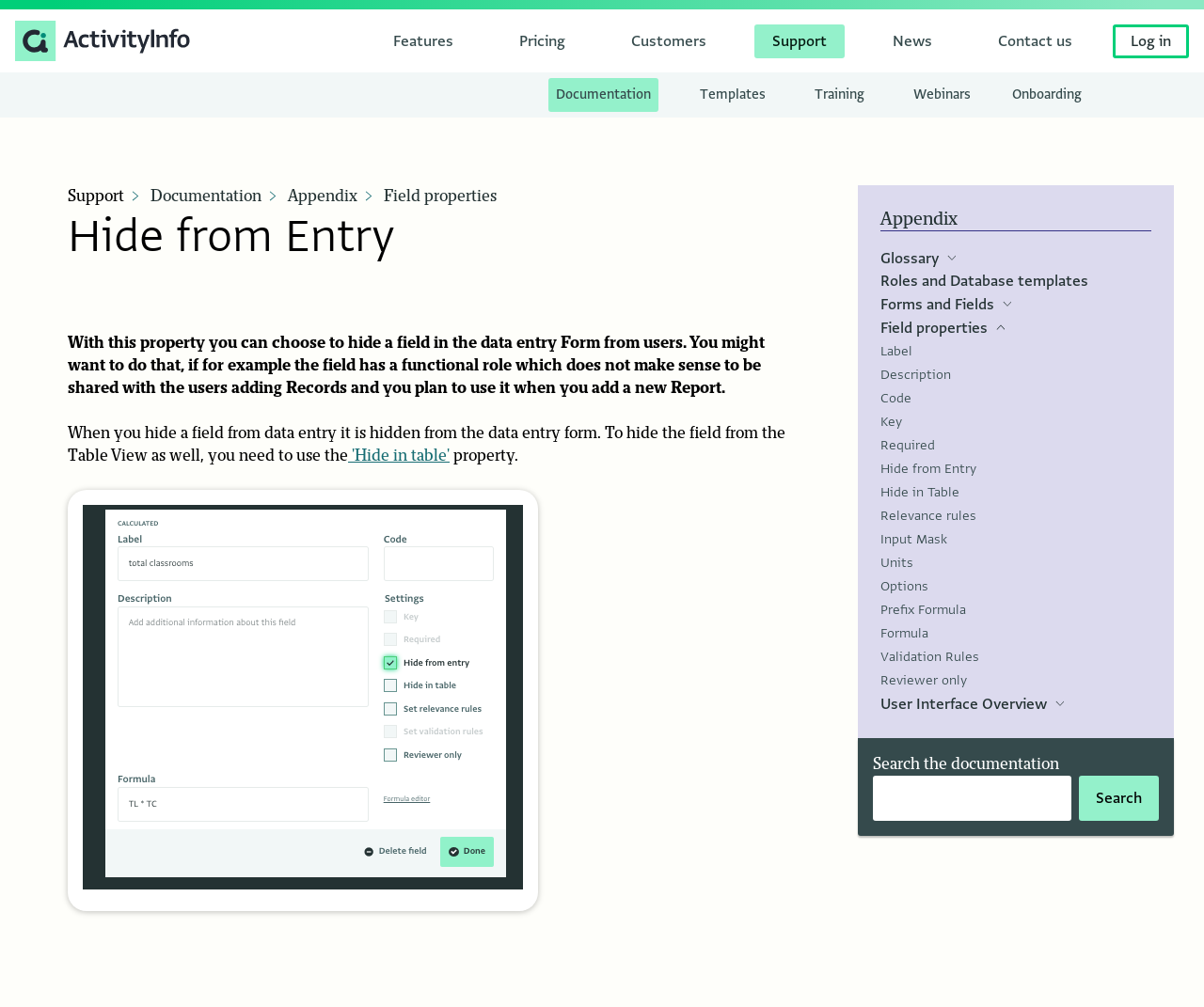Specify the bounding box coordinates of the element's area that should be clicked to execute the given instruction: "Click on the Hide from Entry link". The coordinates should be four float numbers between 0 and 1, i.e., [left, top, right, bottom].

[0.731, 0.457, 0.811, 0.474]